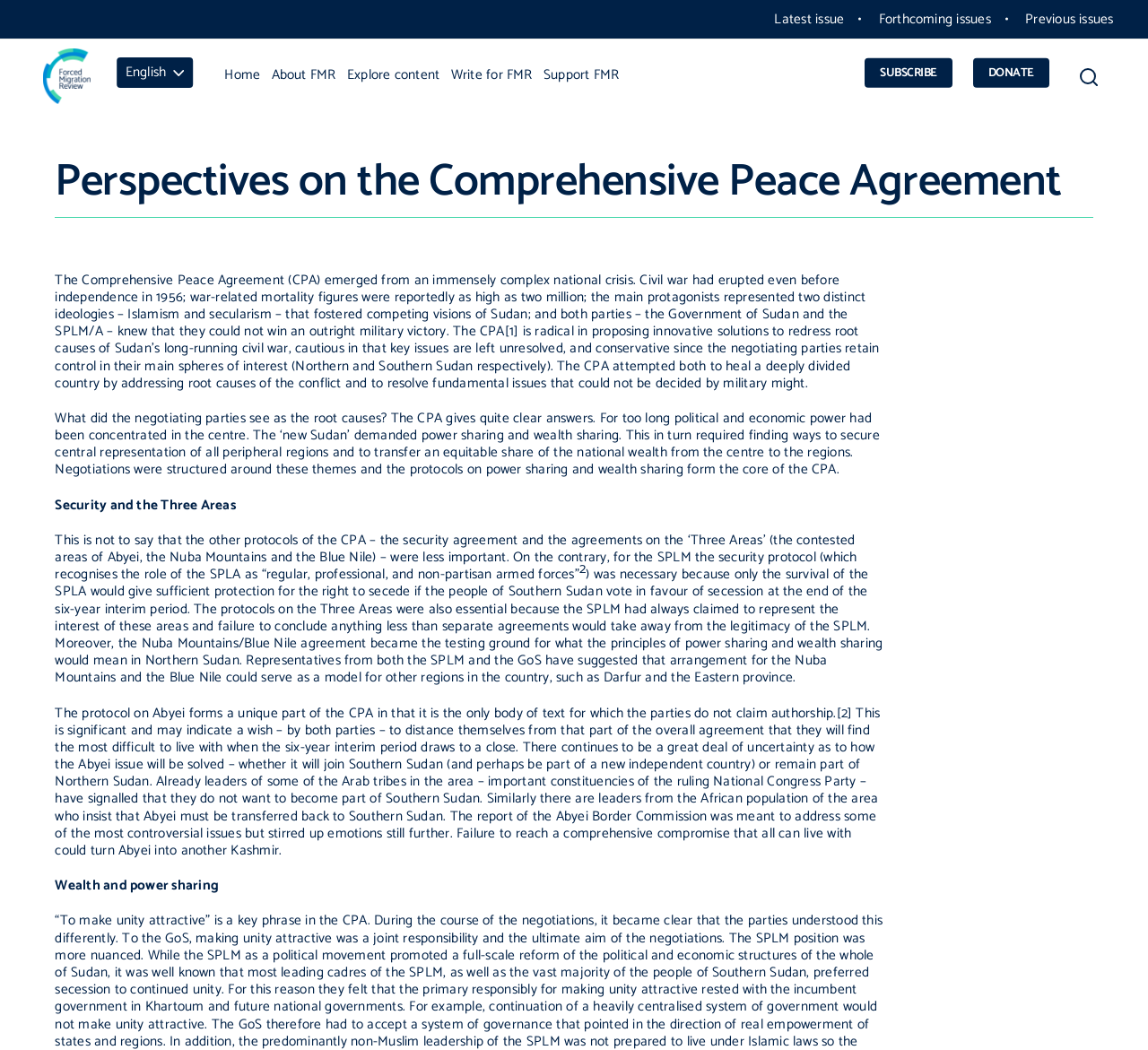Please identify the bounding box coordinates of the element's region that needs to be clicked to fulfill the following instruction: "Subscribe to the newsletter". The bounding box coordinates should consist of four float numbers between 0 and 1, i.e., [left, top, right, bottom].

[0.753, 0.055, 0.829, 0.084]